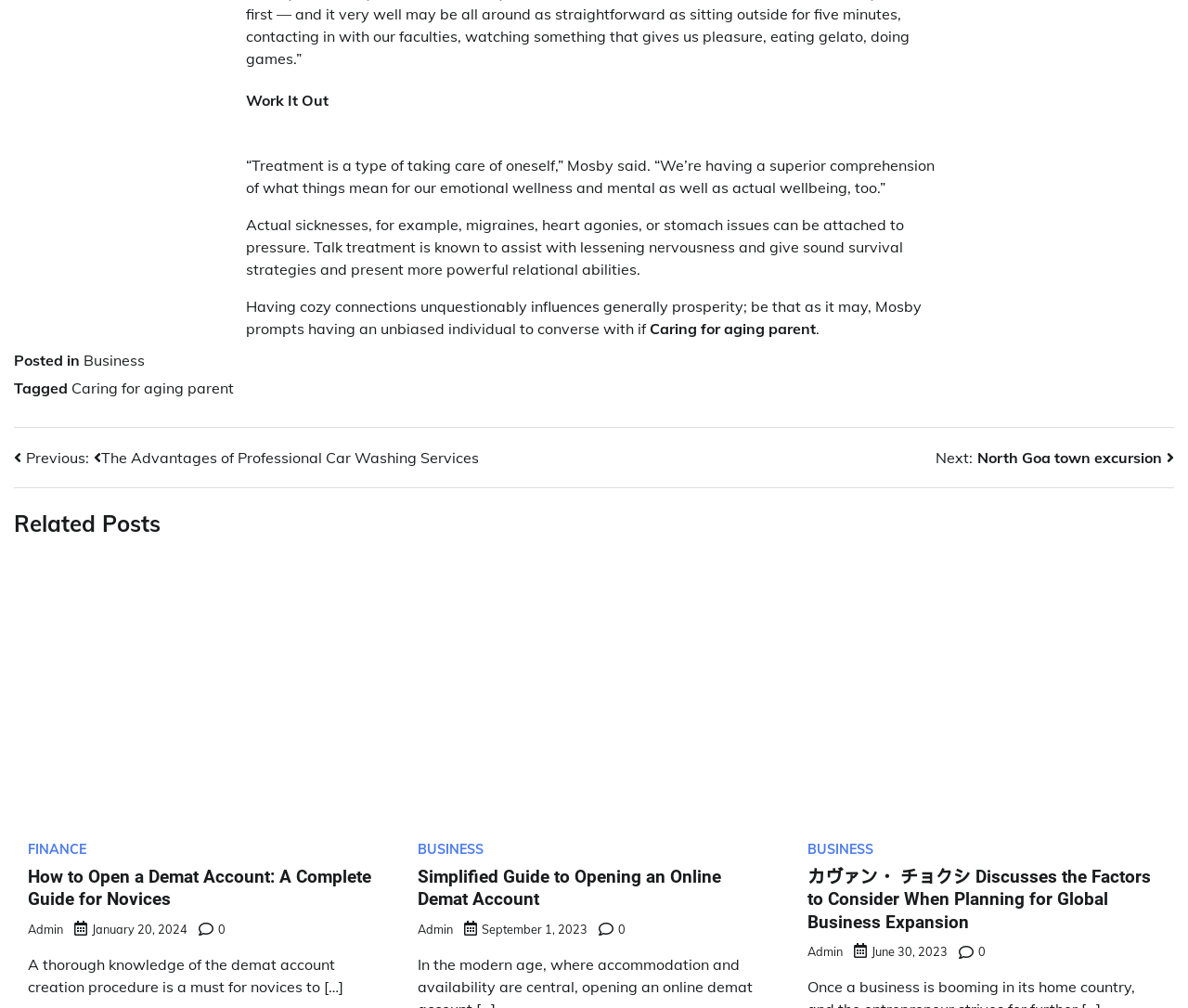Provide the bounding box coordinates of the HTML element described as: "Next: North Goa town excursion". The bounding box coordinates should be four float numbers between 0 and 1, i.e., [left, top, right, bottom].

[0.788, 0.443, 0.988, 0.465]